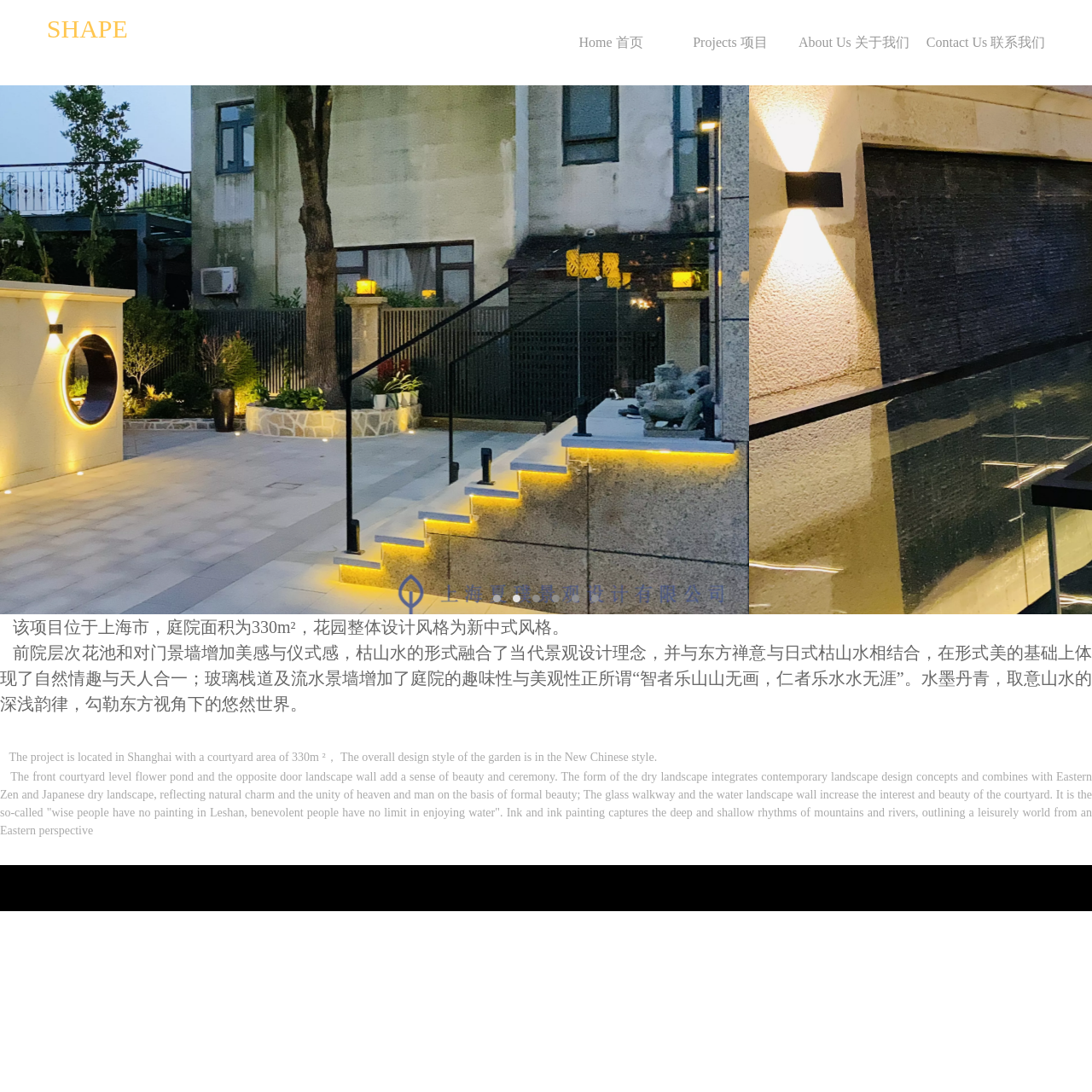Please determine the bounding box coordinates for the UI element described here. Use the format (top-left x, top-left y, bottom-right x, bottom-right y) with values bounded between 0 and 1: Projects 项目

[0.622, 0.0, 0.716, 0.078]